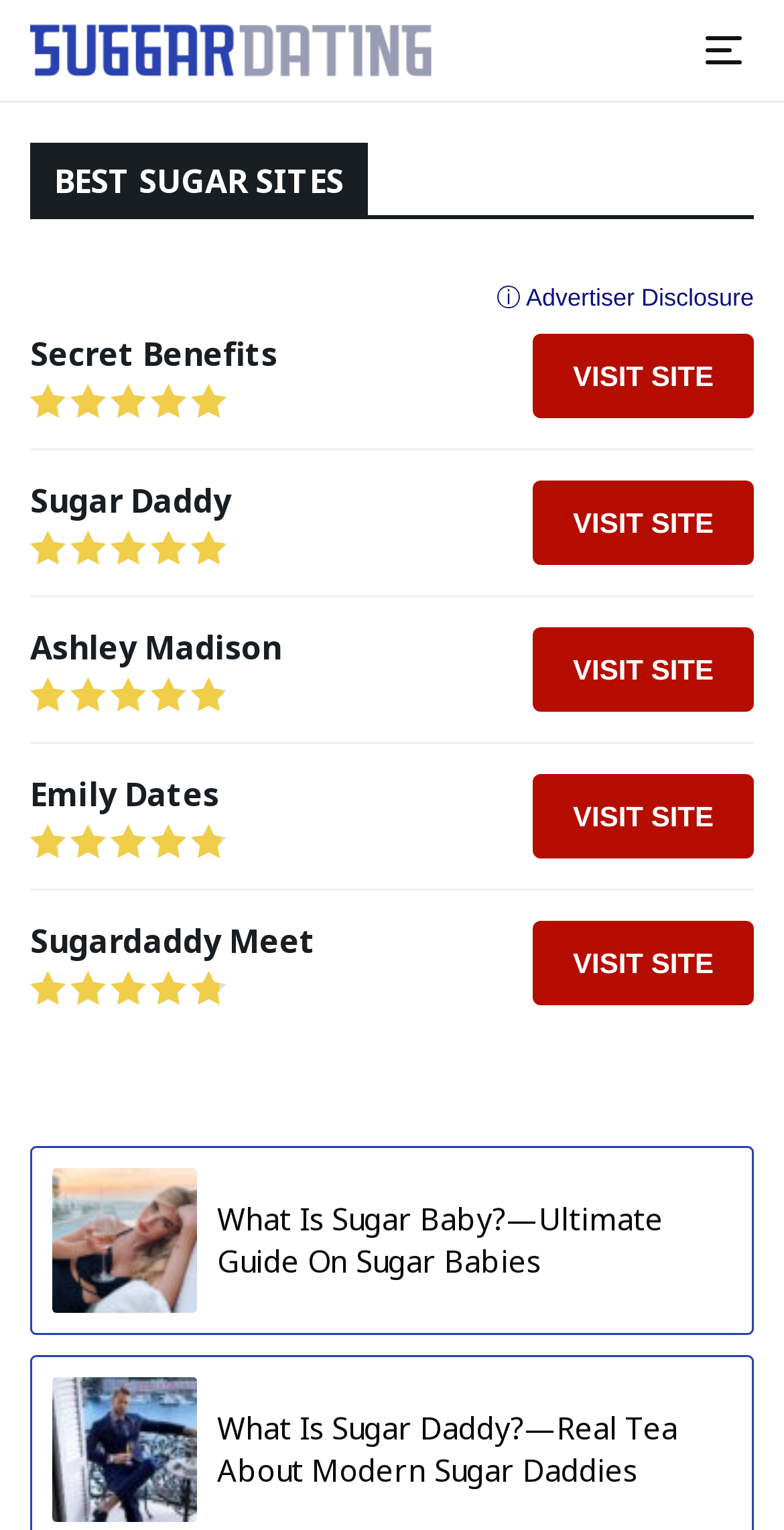How many sugar dating sites are reviewed on this webpage?
Using the image as a reference, answer the question in detail.

By examining the webpage's content, I count five sugar dating sites being reviewed: SugarDaddyMeet, Secret Benefits, Sugar Daddy, Ashley Madison, and Emily Dates. Each site has a brief description, score, and a 'VISIT SITE' button.